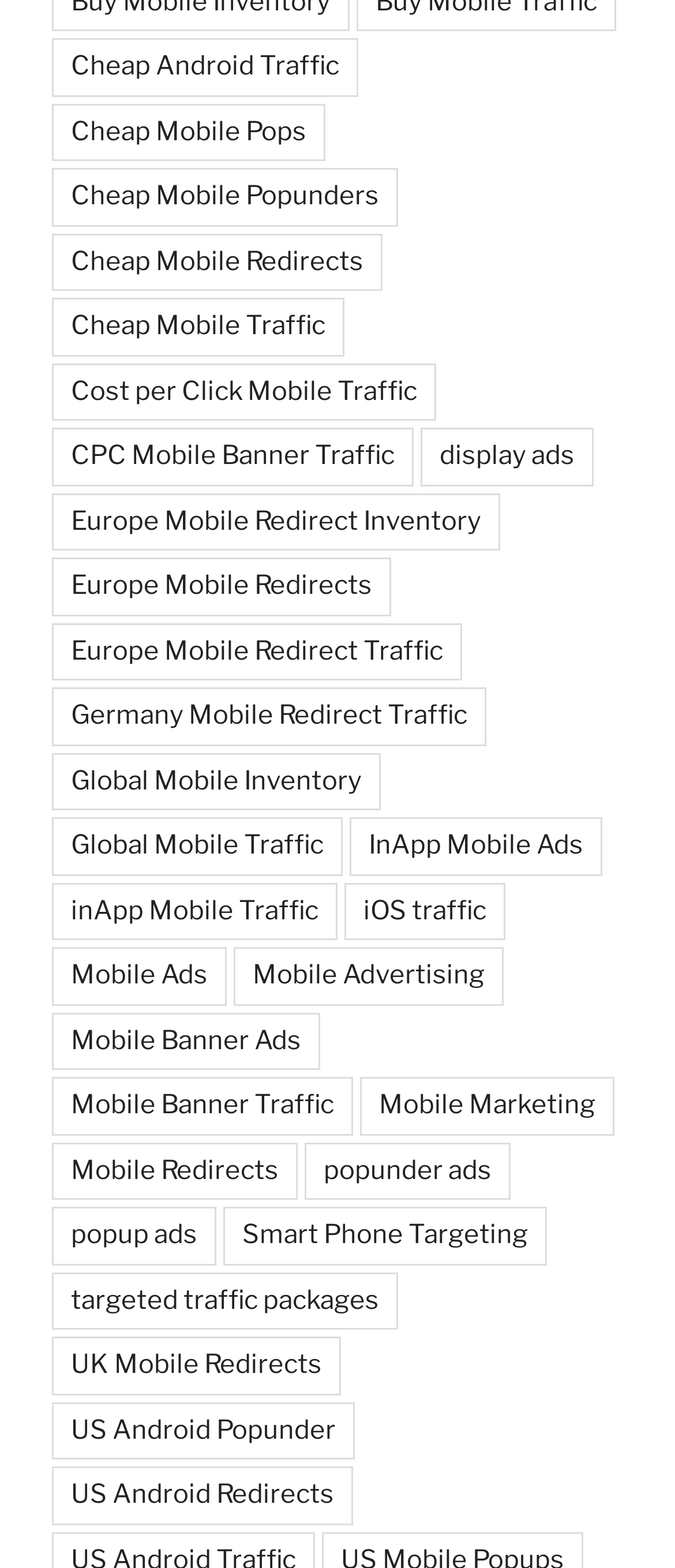Based on the image, give a detailed response to the question: What is the main theme of the webpage?

The webpage contains numerous links related to mobile advertising, such as 'Mobile Ads', 'Mobile Banner Ads', 'Mobile Marketing', and 'Mobile Redirects', indicating that the main theme of the webpage is mobile advertising.